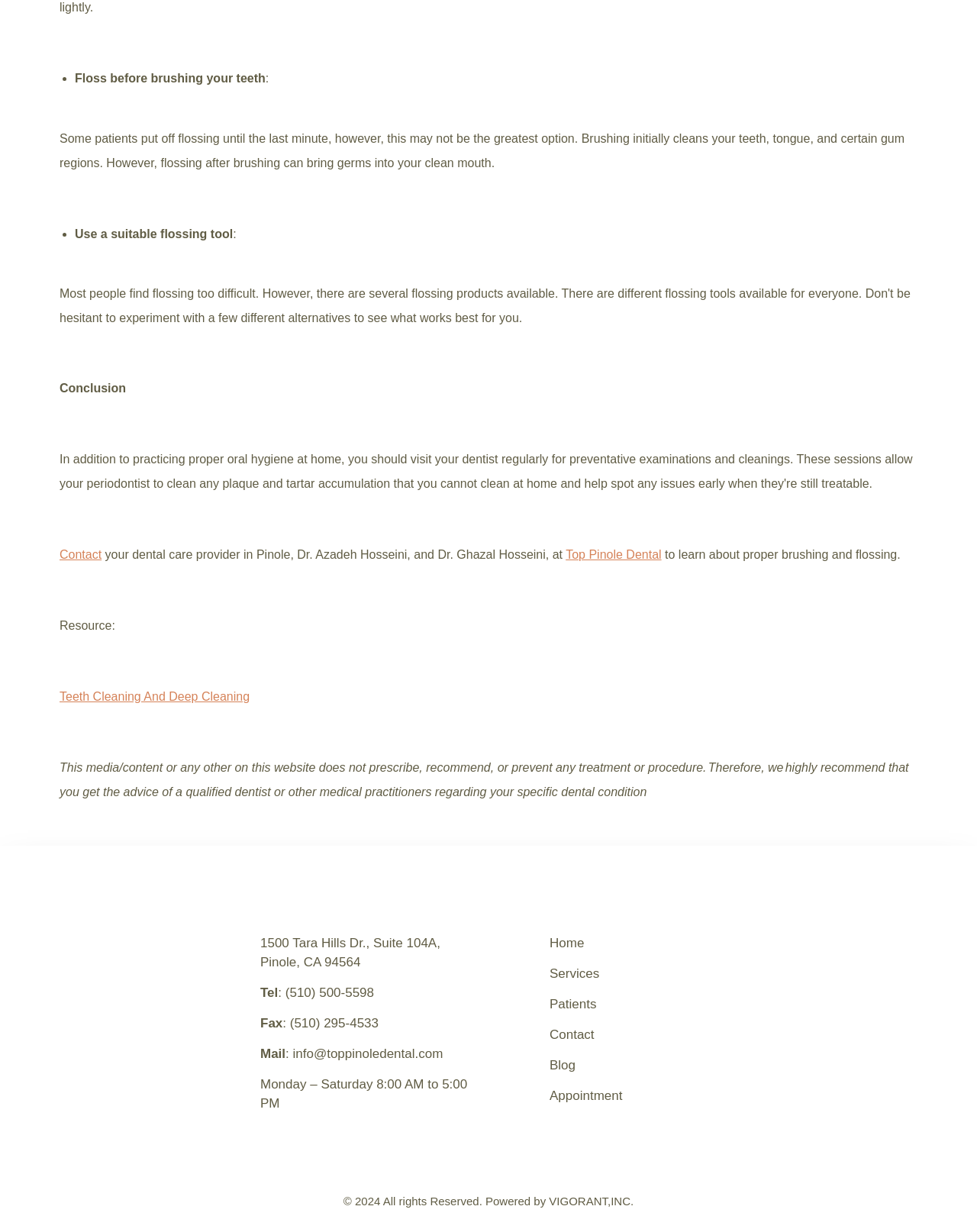Identify the coordinates of the bounding box for the element that must be clicked to accomplish the instruction: "Click Teeth Cleaning And Deep Cleaning".

[0.061, 0.56, 0.256, 0.57]